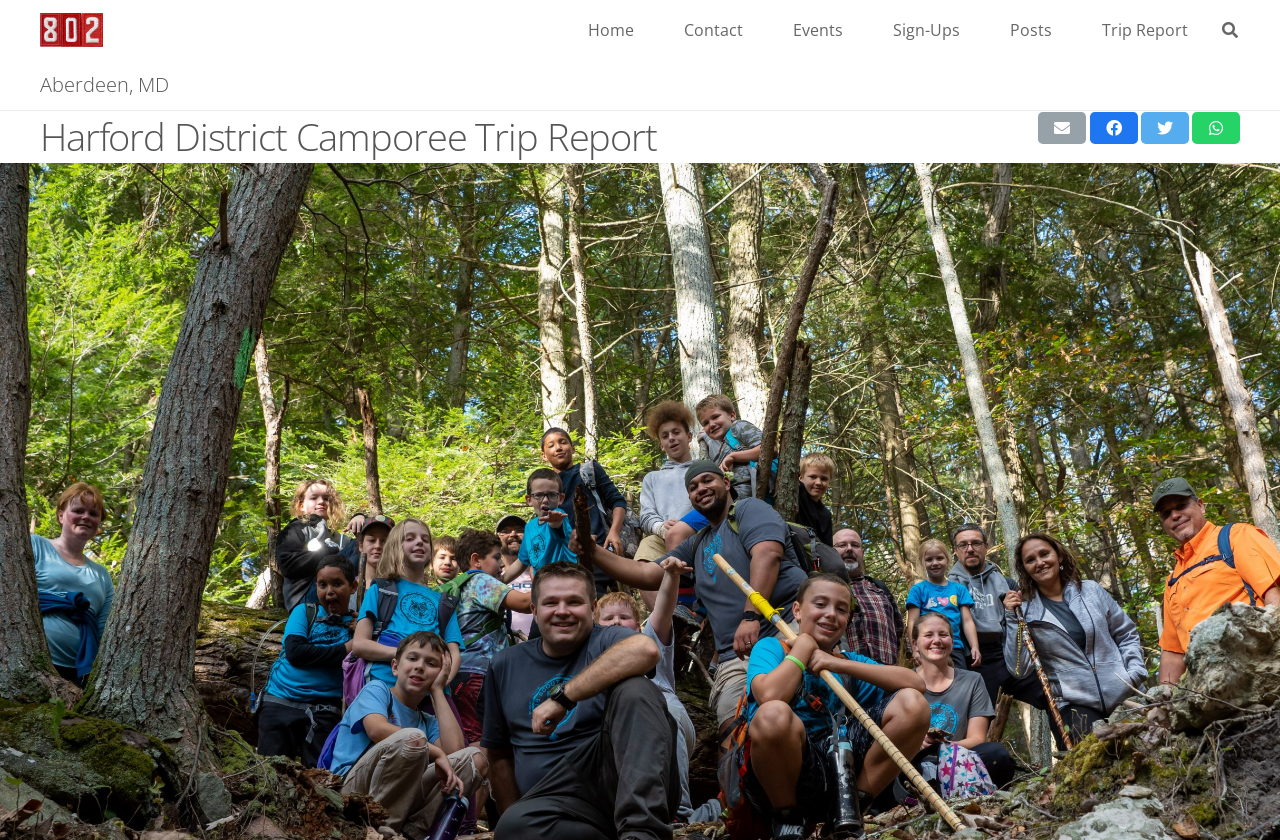Determine the bounding box coordinates of the area to click in order to meet this instruction: "search for something".

[0.948, 0.009, 0.975, 0.062]